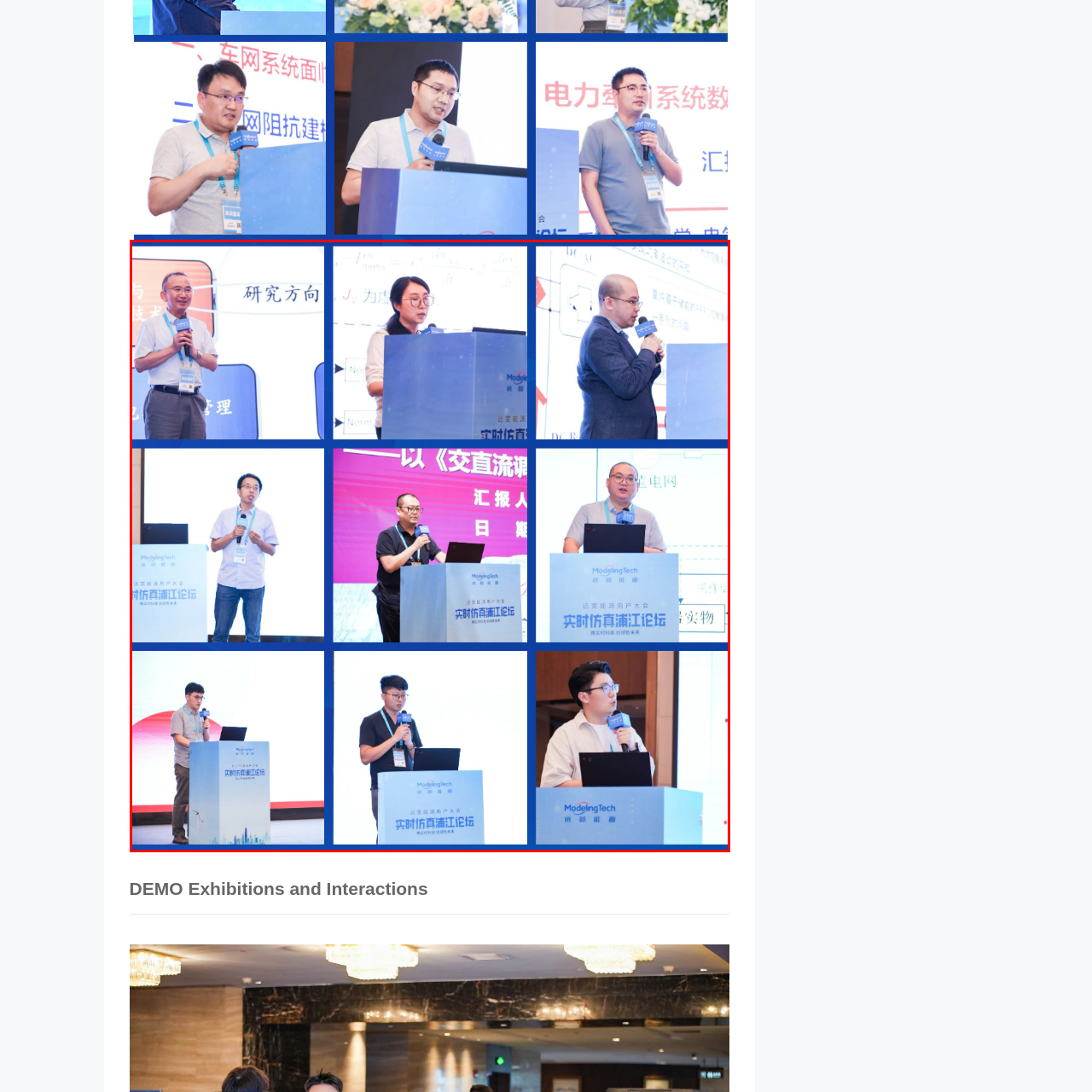What is the atmosphere of the event? Analyze the image within the red bounding box and give a one-word or short-phrase response.

Bright and collaborative